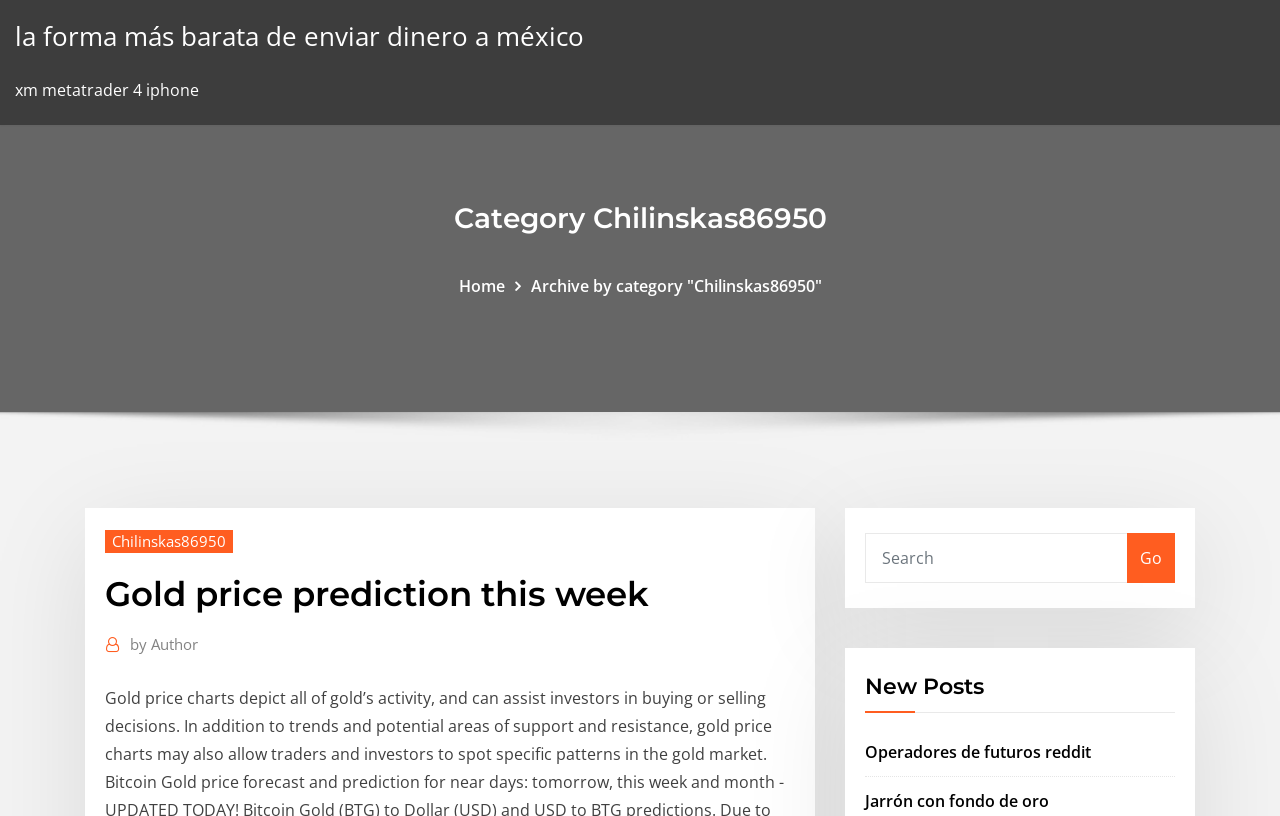What is the purpose of gold price charts?
Give a detailed explanation using the information visible in the image.

I found a static text element at [0.082, 0.842, 0.603, 0.937] which explains that gold price charts can assist investors in buying or selling decisions. This suggests that the purpose of gold price charts is to provide valuable information for investors.